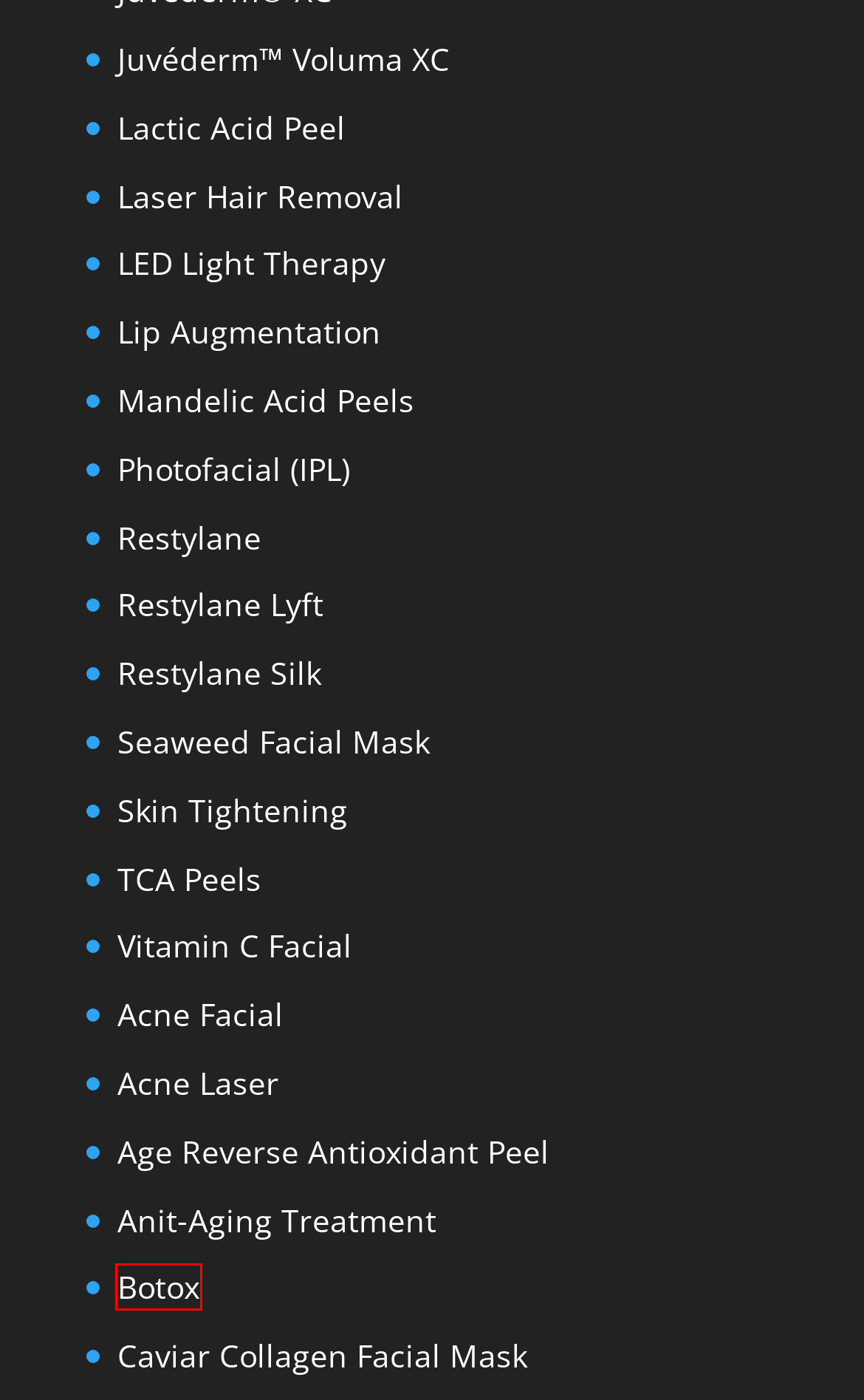You have a screenshot of a webpage with a red bounding box around an element. Choose the best matching webpage description that would appear after clicking the highlighted element. Here are the candidates:
A. Restylane - True Beauty Aesthetics
B. Acne Laser Treatment Rancho Cucamonga | Call Now: (909)-560-9487
C. Skin Tightening Rancho Cucamonga | Call: 909-989-6700
D. Laser Hair Removal Rancho Cucamonga | Call Now: 909-560-9487
E. Restylane® Silk Rancho Cucamonga-Upland-Fontana
F. Restylane® Lyft Rancho Cucamonga | Call Now: 909-560-9487
G. Botox Rancho Cucamonga, Upland, Fontana | Call Now: 909-560-9487
H. Acne Facial Treatment Rancho Cucamonga | Call Now | (909)-560-9487

G